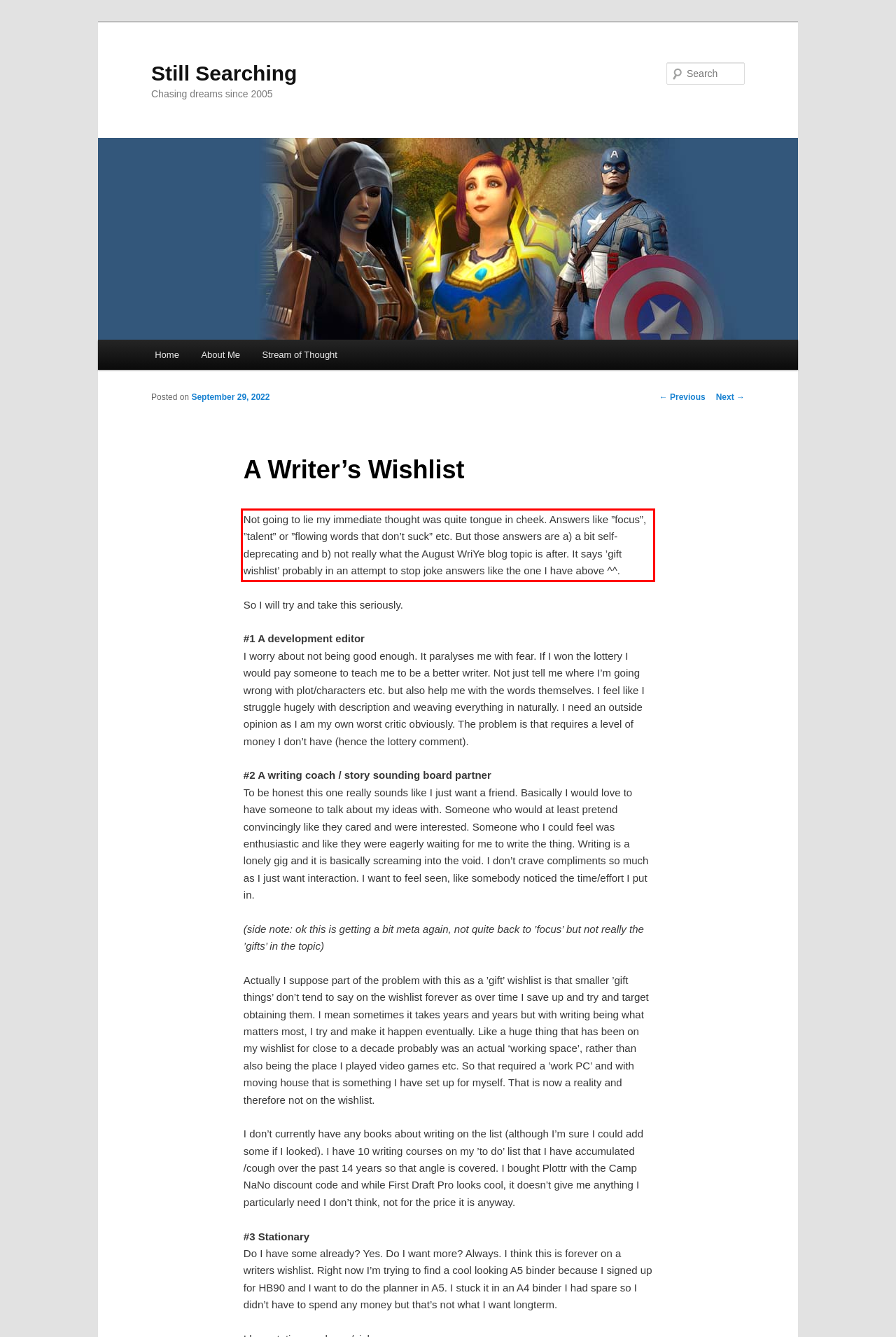Identify the text inside the red bounding box on the provided webpage screenshot by performing OCR.

Not going to lie my immediate thought was quite tongue in cheek. Answers like ”focus”, ”talent” or ”flowing words that don’t suck” etc. But those answers are a) a bit self-deprecating and b) not really what the August WriYe blog topic is after. It says ’gift wishlist’ probably in an attempt to stop joke answers like the one I have above ^^.